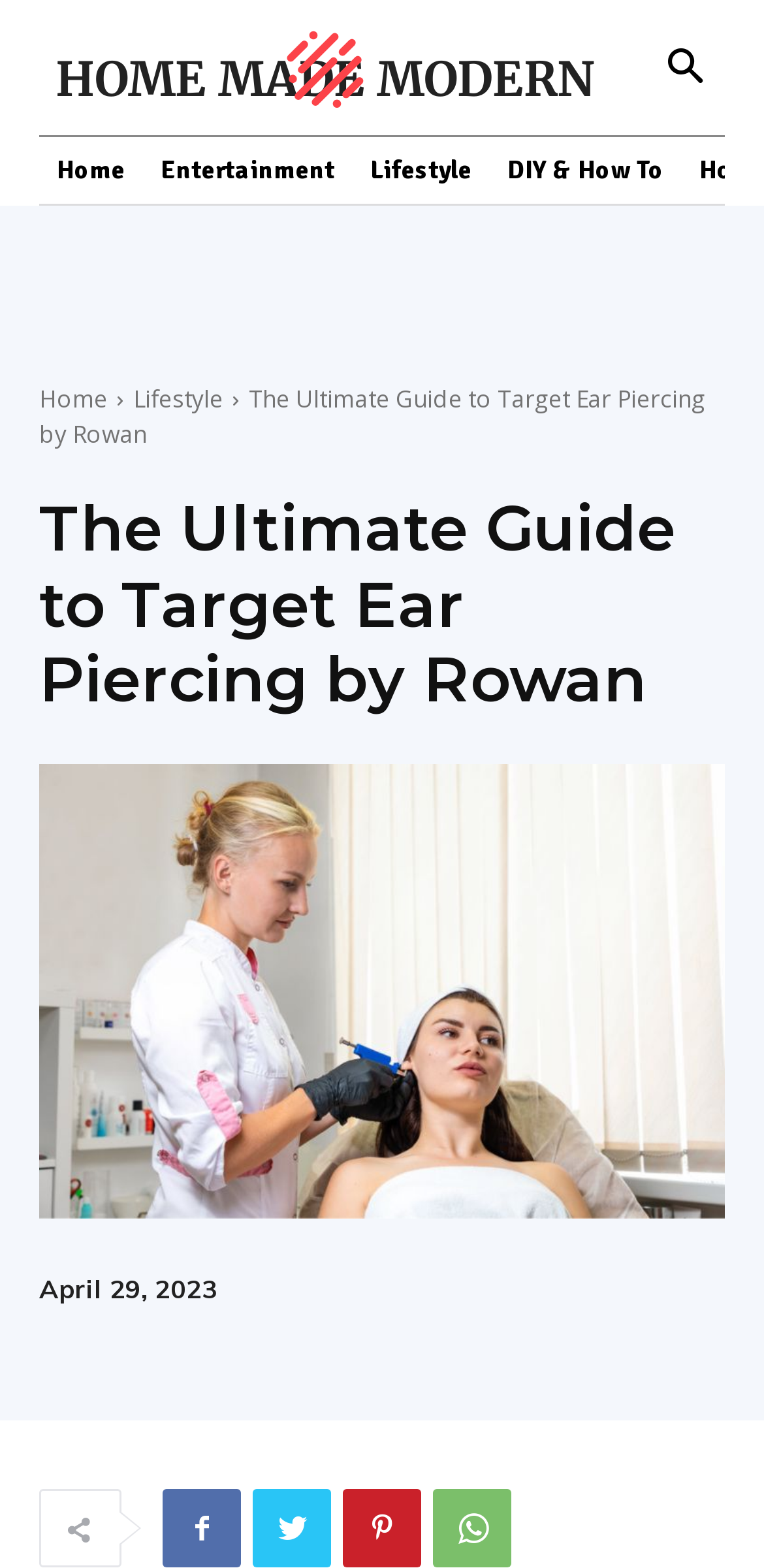Extract the bounding box coordinates of the UI element described: "How-To". Provide the coordinates in the format [left, top, right, bottom] with values ranging from 0 to 1.

None